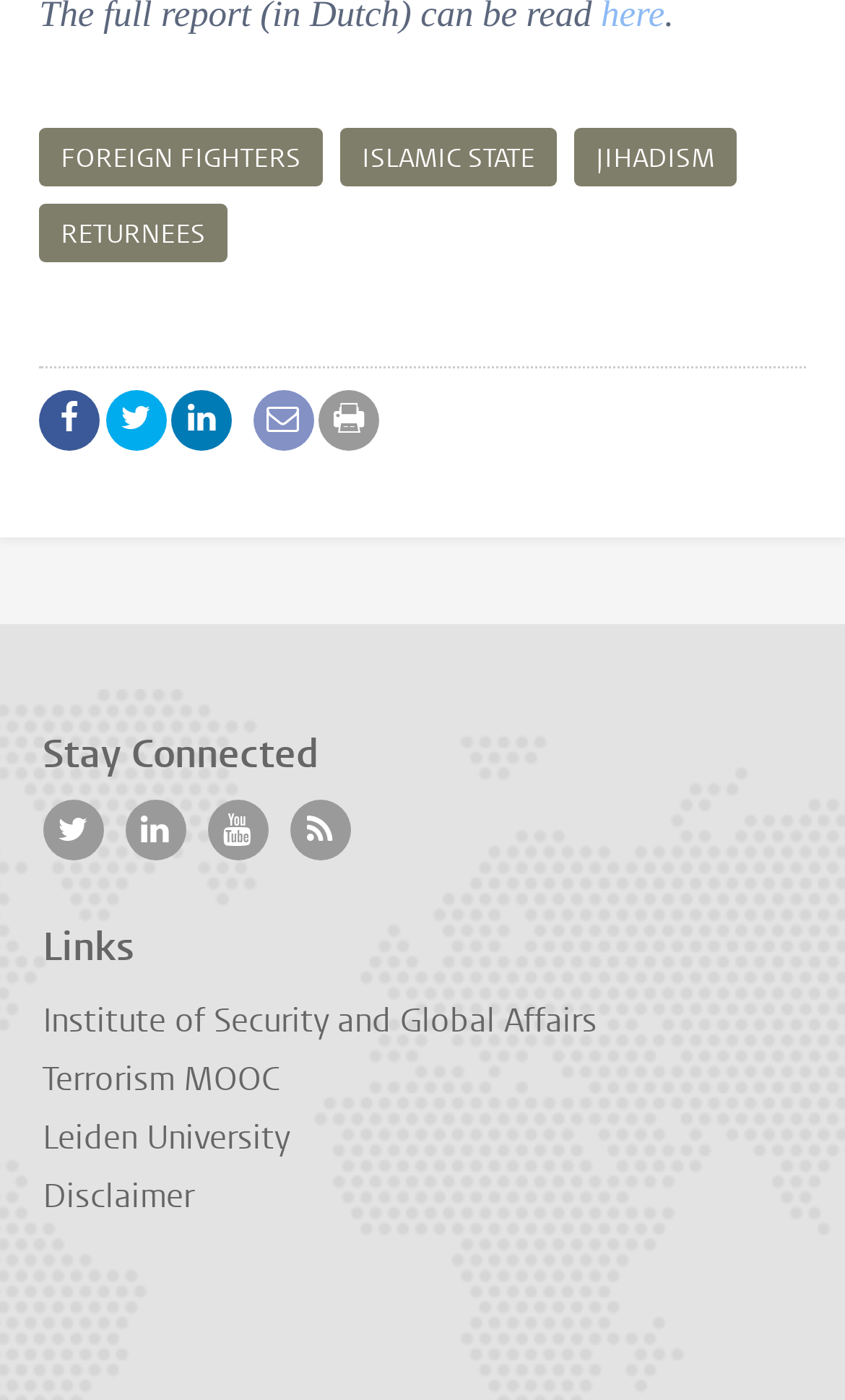Identify the bounding box coordinates of the region I need to click to complete this instruction: "Click on Disclaimer".

[0.05, 0.839, 0.229, 0.87]